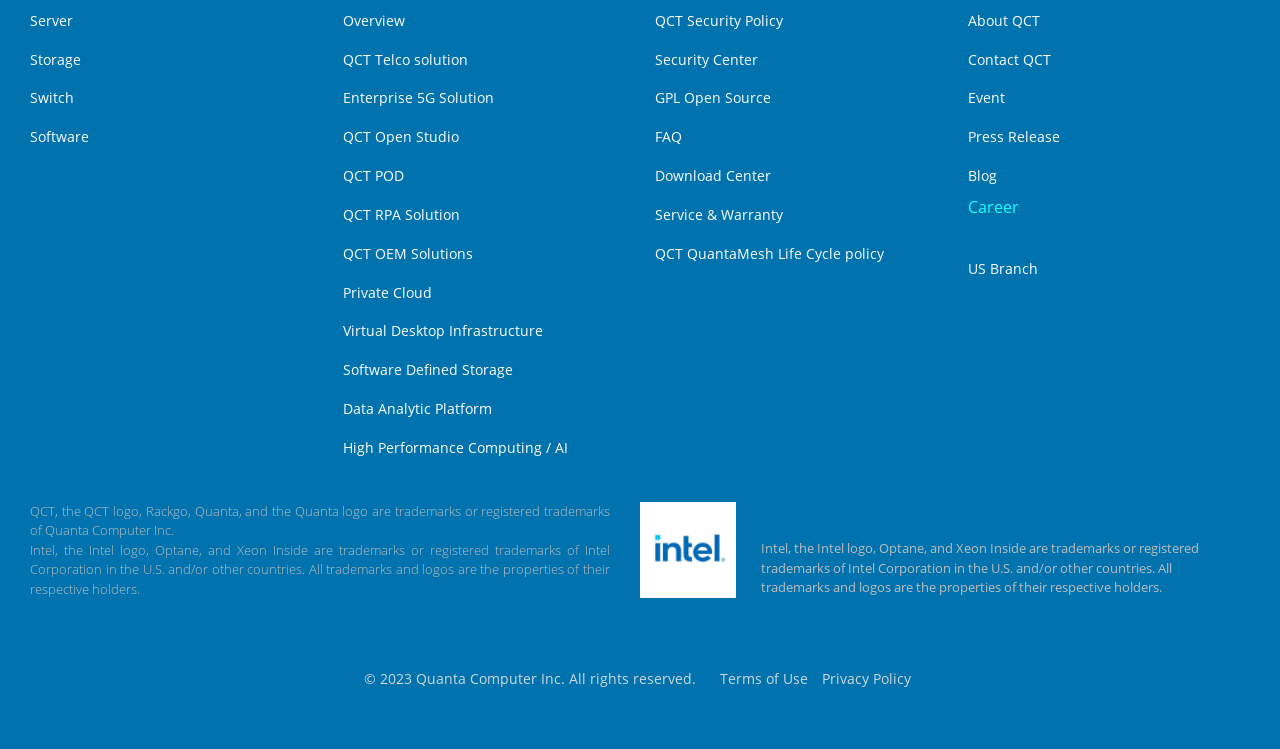Determine the bounding box coordinates for the clickable element required to fulfill the instruction: "Read About QCT". Provide the coordinates as four float numbers between 0 and 1, i.e., [left, top, right, bottom].

[0.756, 0.014, 0.812, 0.04]